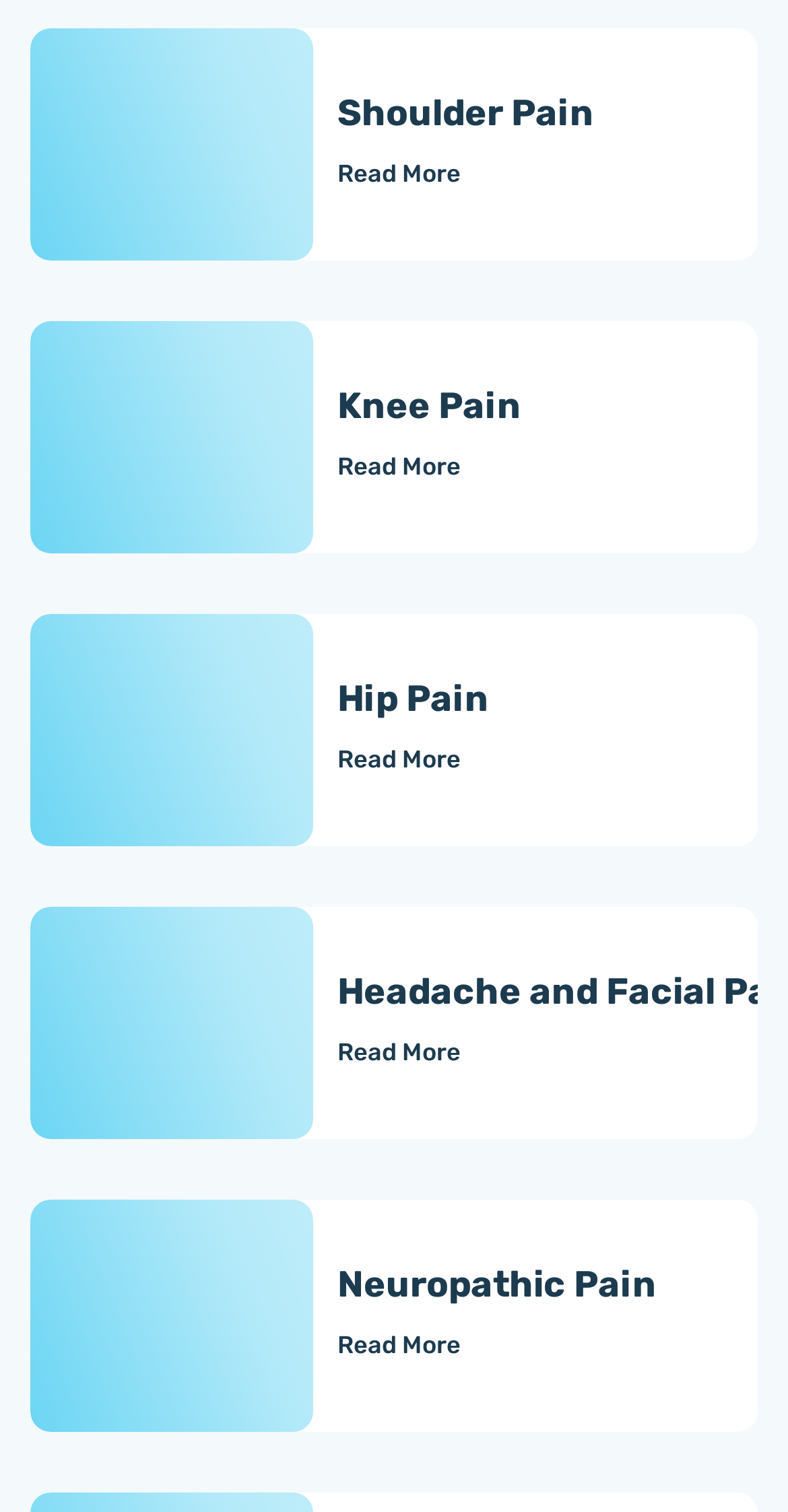Could you please study the image and provide a detailed answer to the question:
How many pain types are listed?

I counted the number of links with 'Read More' text, and there are 5 of them, each corresponding to a different type of pain: Shoulder Pain, Knee Pain, Hip Pain, Headache and Facial Pain, and Neuropathic Pain.